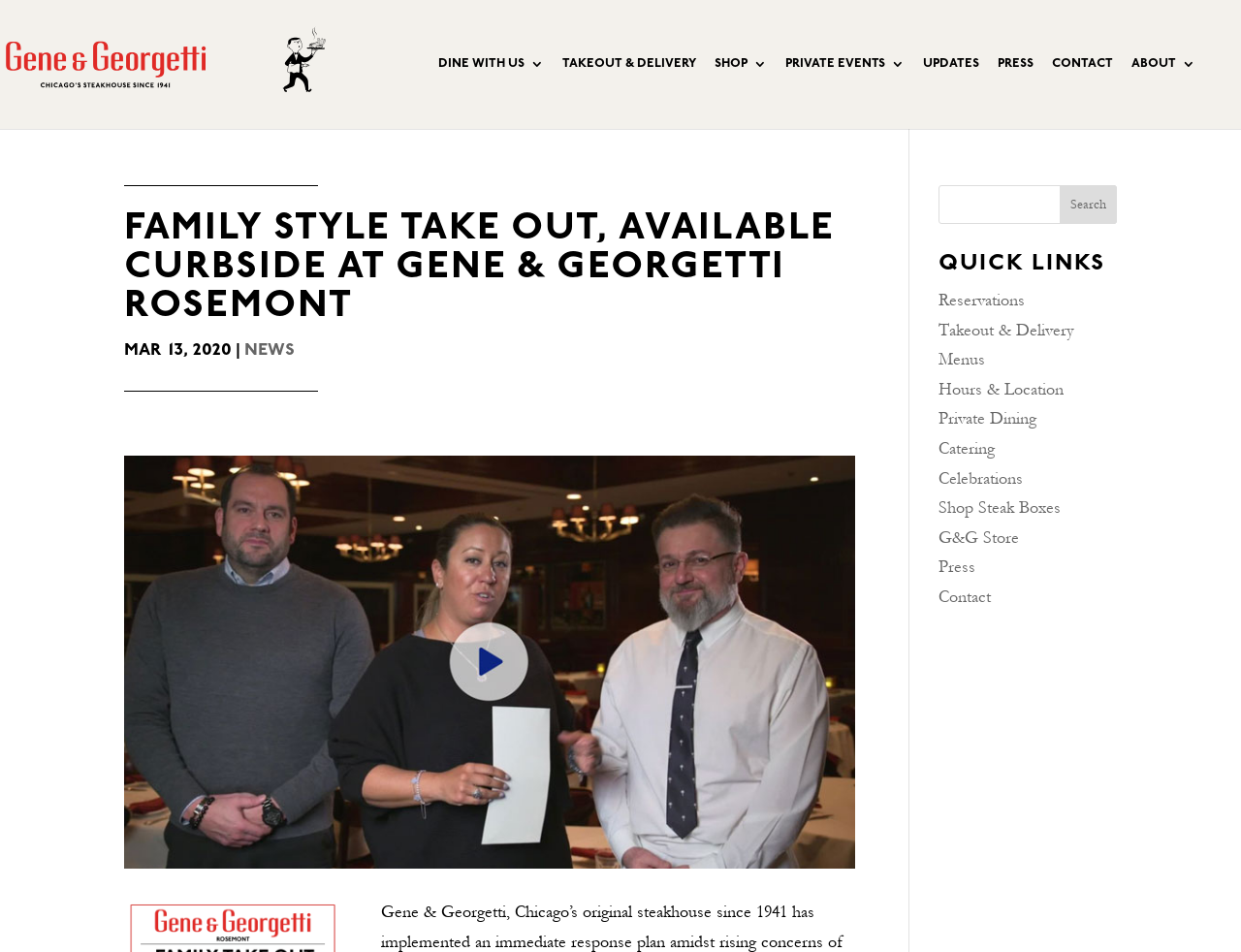Can you extract the primary headline text from the webpage?

FAMILY STYLE TAKE OUT, AVAILABLE CURBSIDE AT GENE & GEORGETTI ROSEMONT